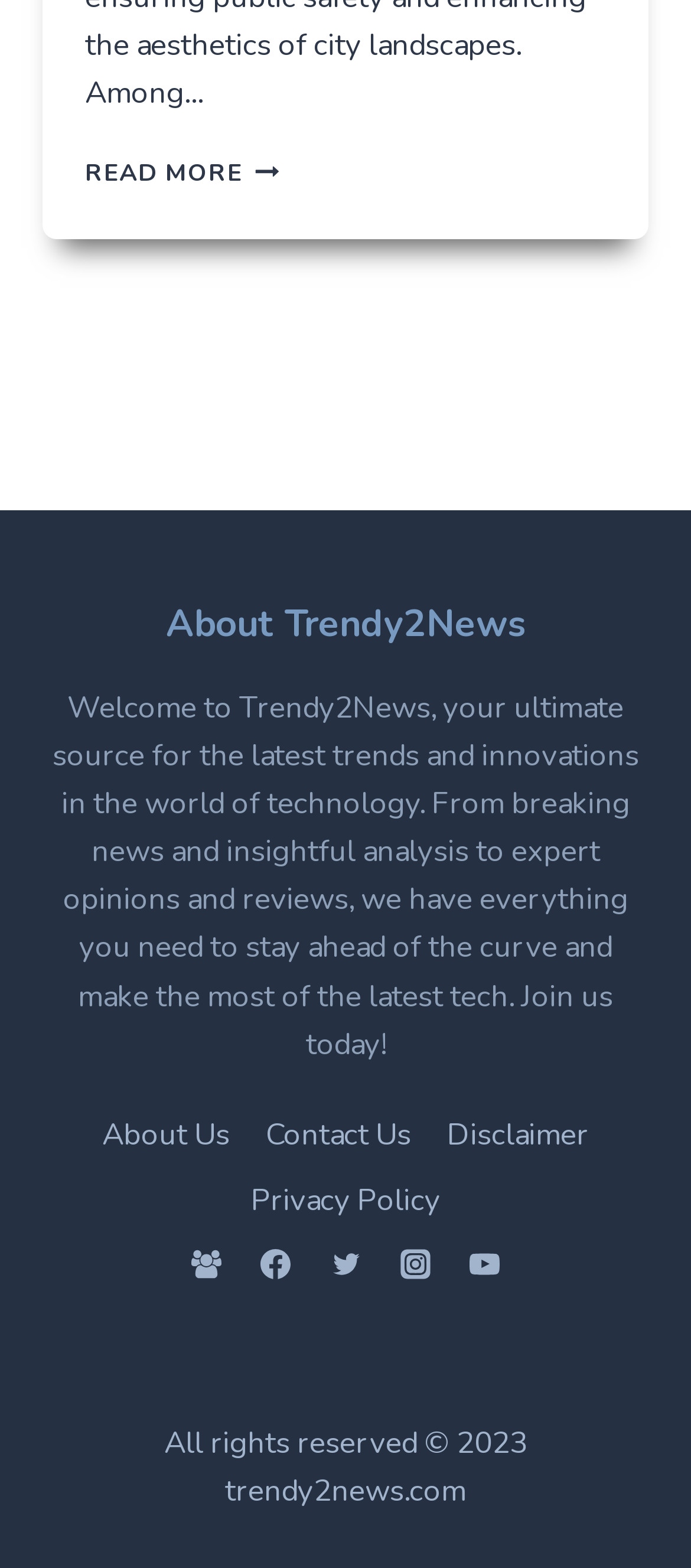Utilize the details in the image to thoroughly answer the following question: What is the name of the website?

The name of the website can be found in the heading element with the text 'About Trendy2News', which suggests that Trendy2News is the name of the website.